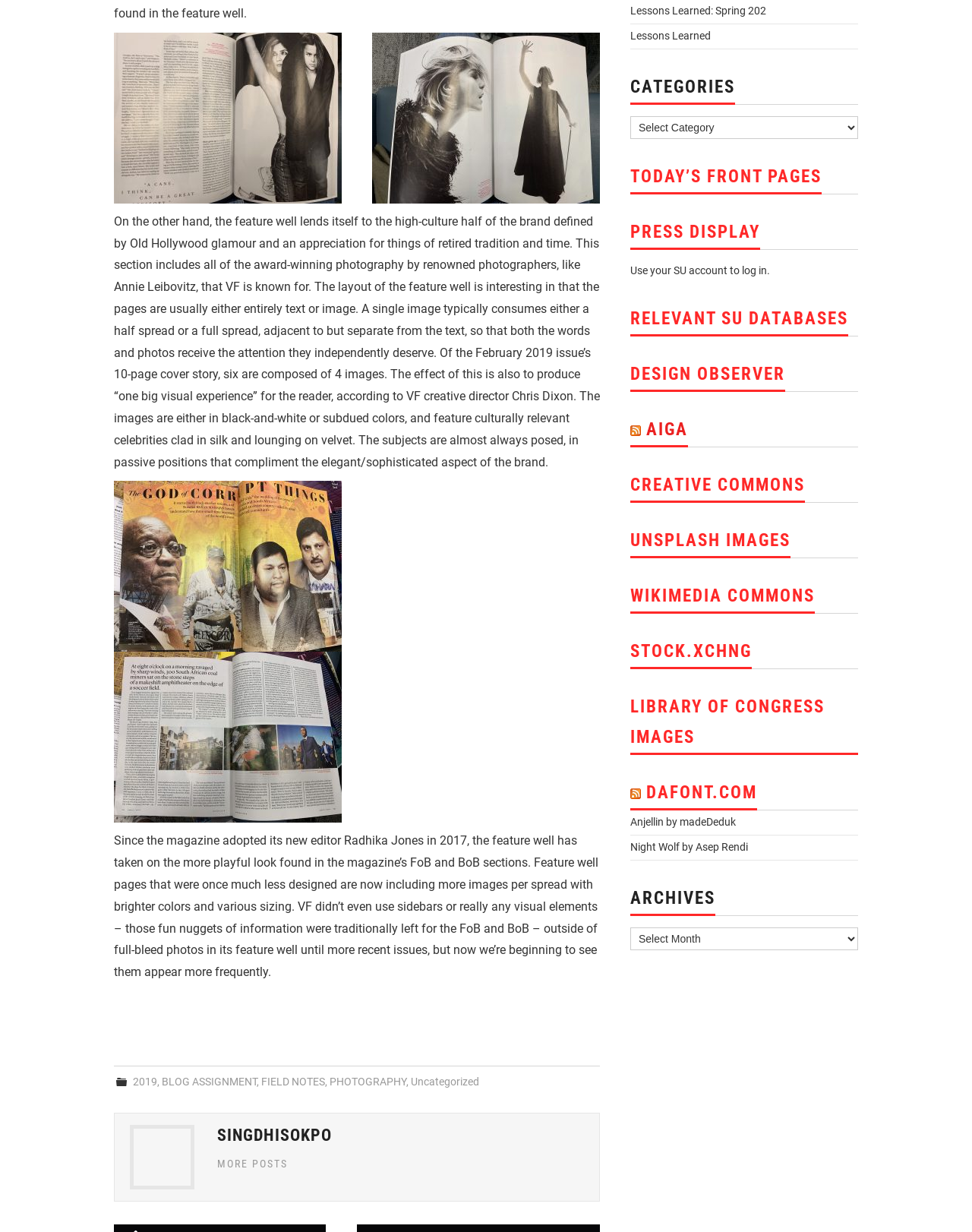Identify the bounding box coordinates of the area that should be clicked in order to complete the given instruction: "Click on the 'MORE POSTS' link". The bounding box coordinates should be four float numbers between 0 and 1, i.e., [left, top, right, bottom].

[0.223, 0.94, 0.296, 0.95]